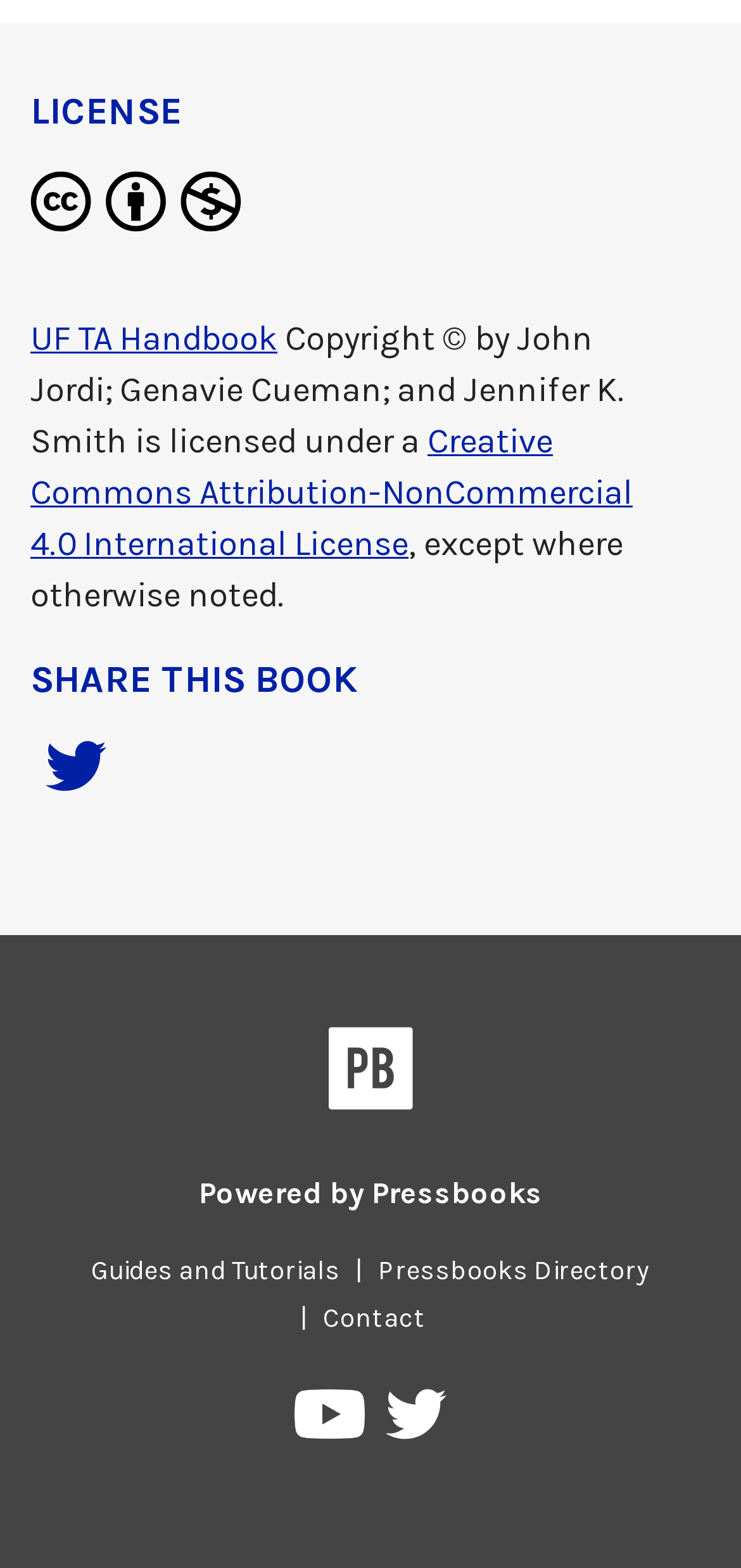Based on the element description Pressbooks on YouTube, identify the bounding box of the UI element in the given webpage screenshot. The coordinates should be in the format (top-left x, top-left y, bottom-right x, bottom-right y) and must be between 0 and 1.

[0.398, 0.887, 0.499, 0.929]